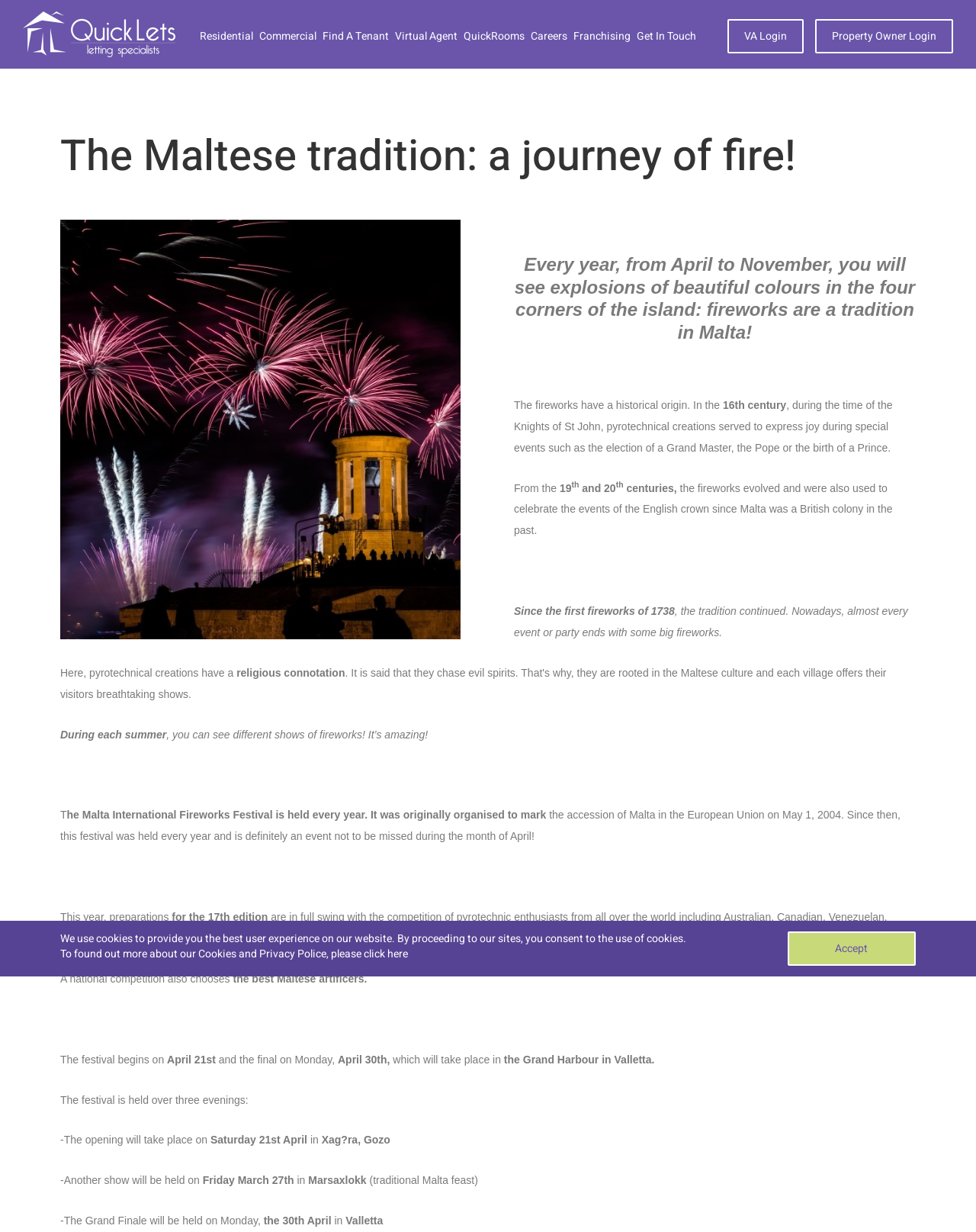Please provide a comprehensive response to the question below by analyzing the image: 
Where is the Grand Finale of the festival held?

According to the webpage, 'The Grand Finale will be held on Monday, the 30th April in Valletta.' This indicates that the Grand Finale of the festival is held in Valletta.